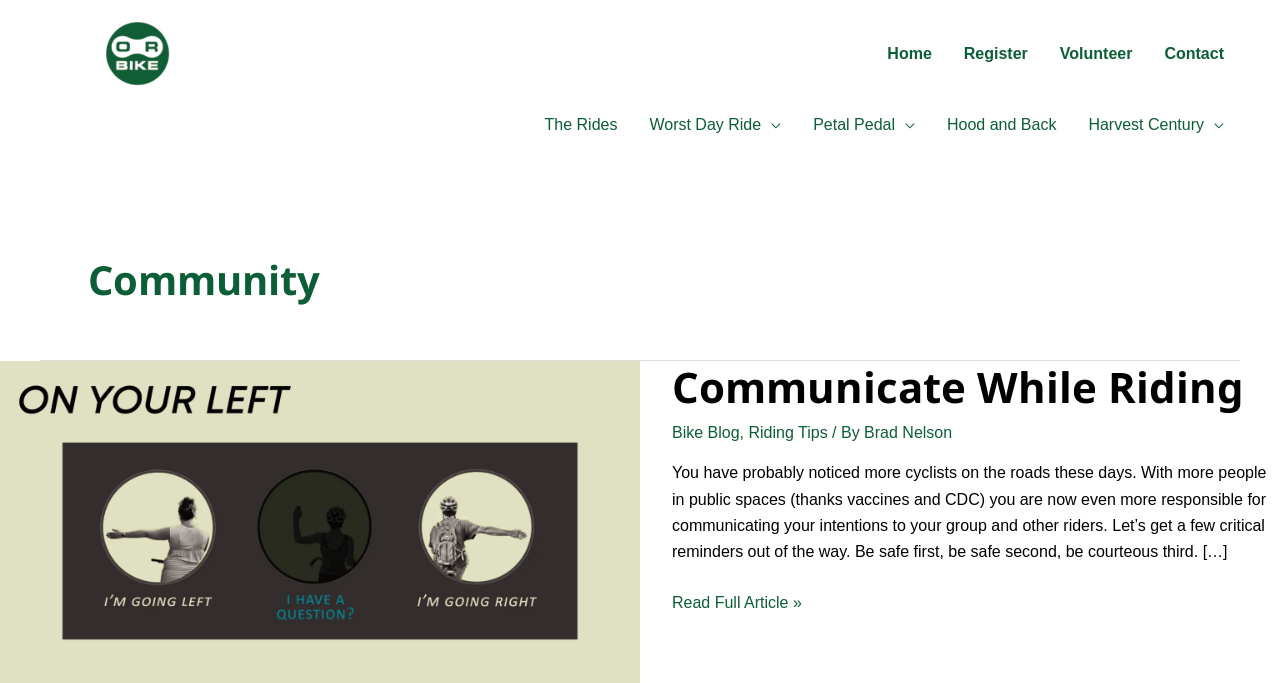Give a concise answer using only one word or phrase for this question:
How many menu toggles are on this webpage?

4